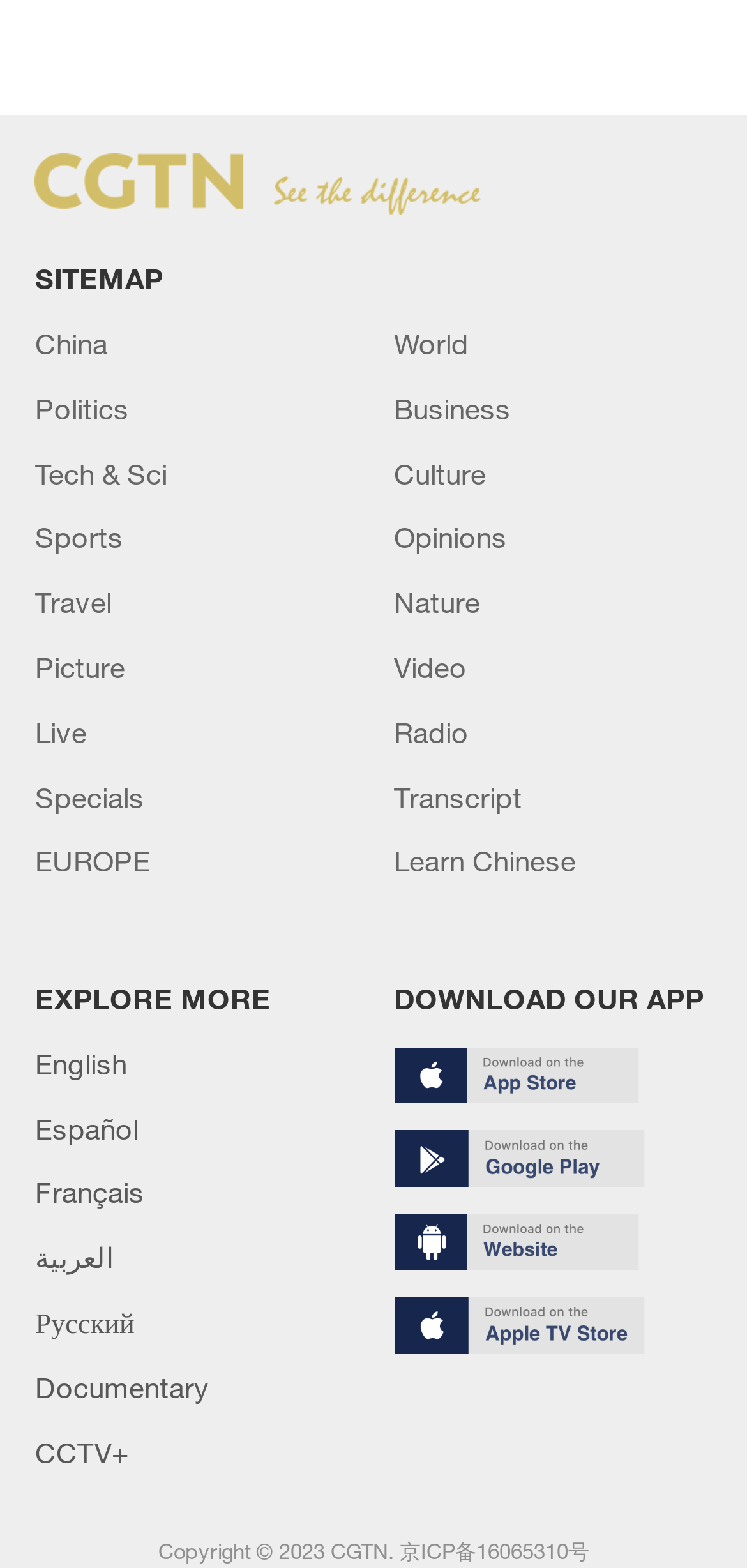Please analyze the image and give a detailed answer to the question:
How many language options are available?

I counted the number of language links available on the webpage, which are English, Español, Français, العربية, Русский, and others, totaling 9 options.